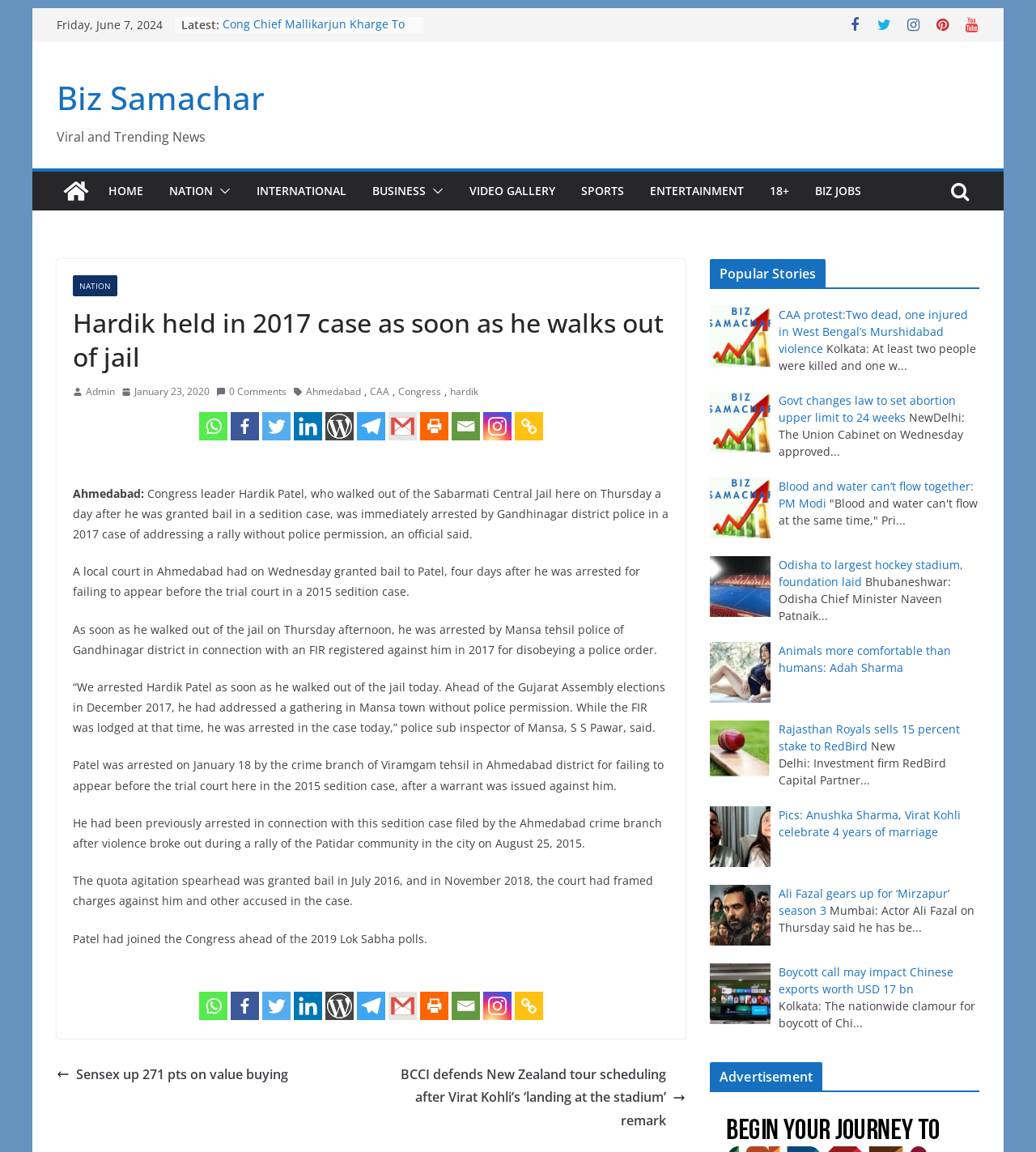Determine the bounding box coordinates of the element that should be clicked to execute the following command: "Read the latest news".

[0.175, 0.014, 0.212, 0.028]